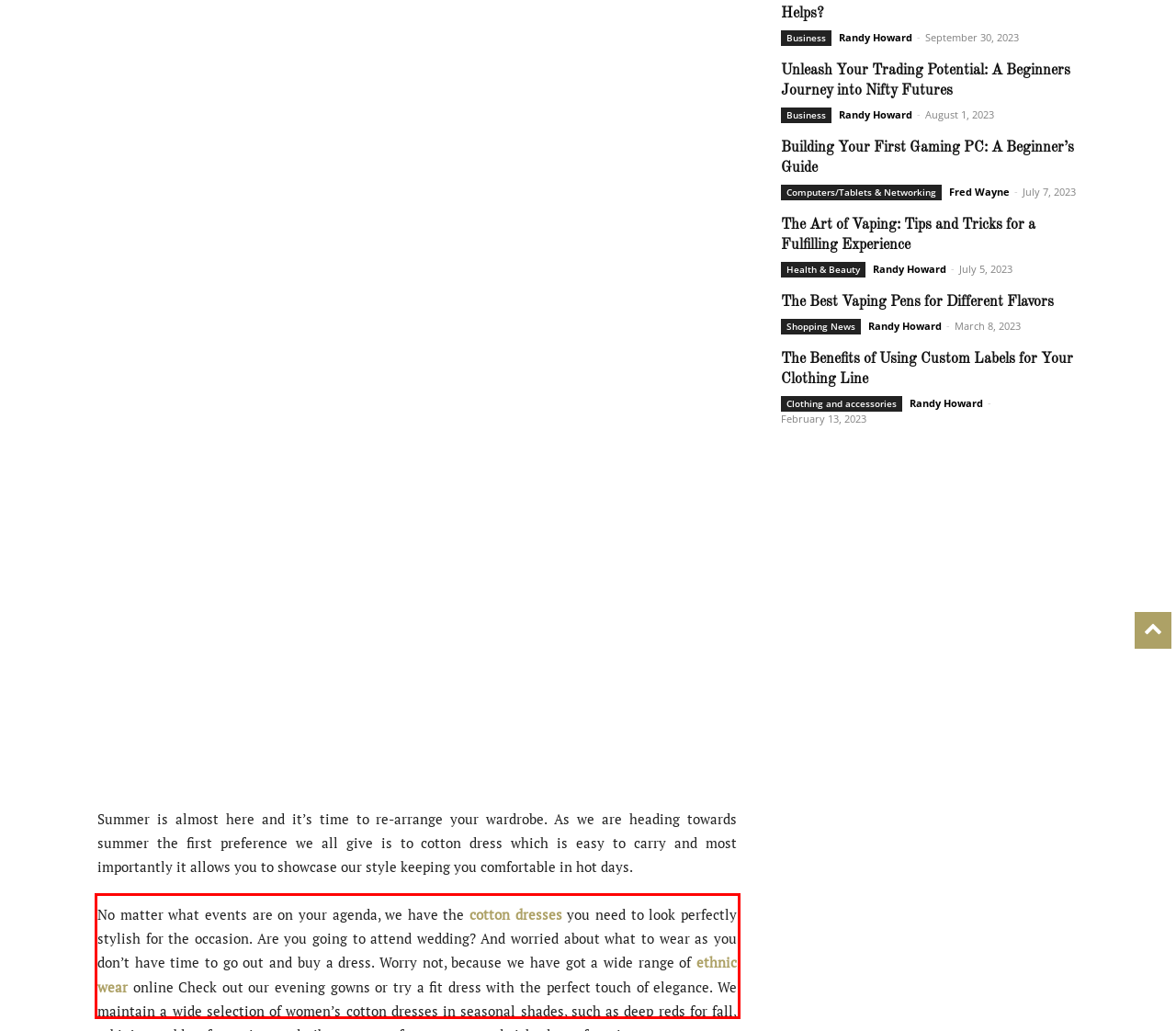You are provided with a webpage screenshot that includes a red rectangle bounding box. Extract the text content from within the bounding box using OCR.

Finding the right dress for your shape is easy with our extensive line of women’s dresses in nearly every cut. From sleeveless designs to full sleeves, there’s something for everybody shape. Wear a classic silhouette in an A line Kurtis. Highlight your curves in a wrap dress, add definition to your frame with a fitted dress, or draw attention to your legs with a drop waist dress. Tjori has sexy dresses and cute dresses, and well as casual dresses for an easy, effortless, everyday style.